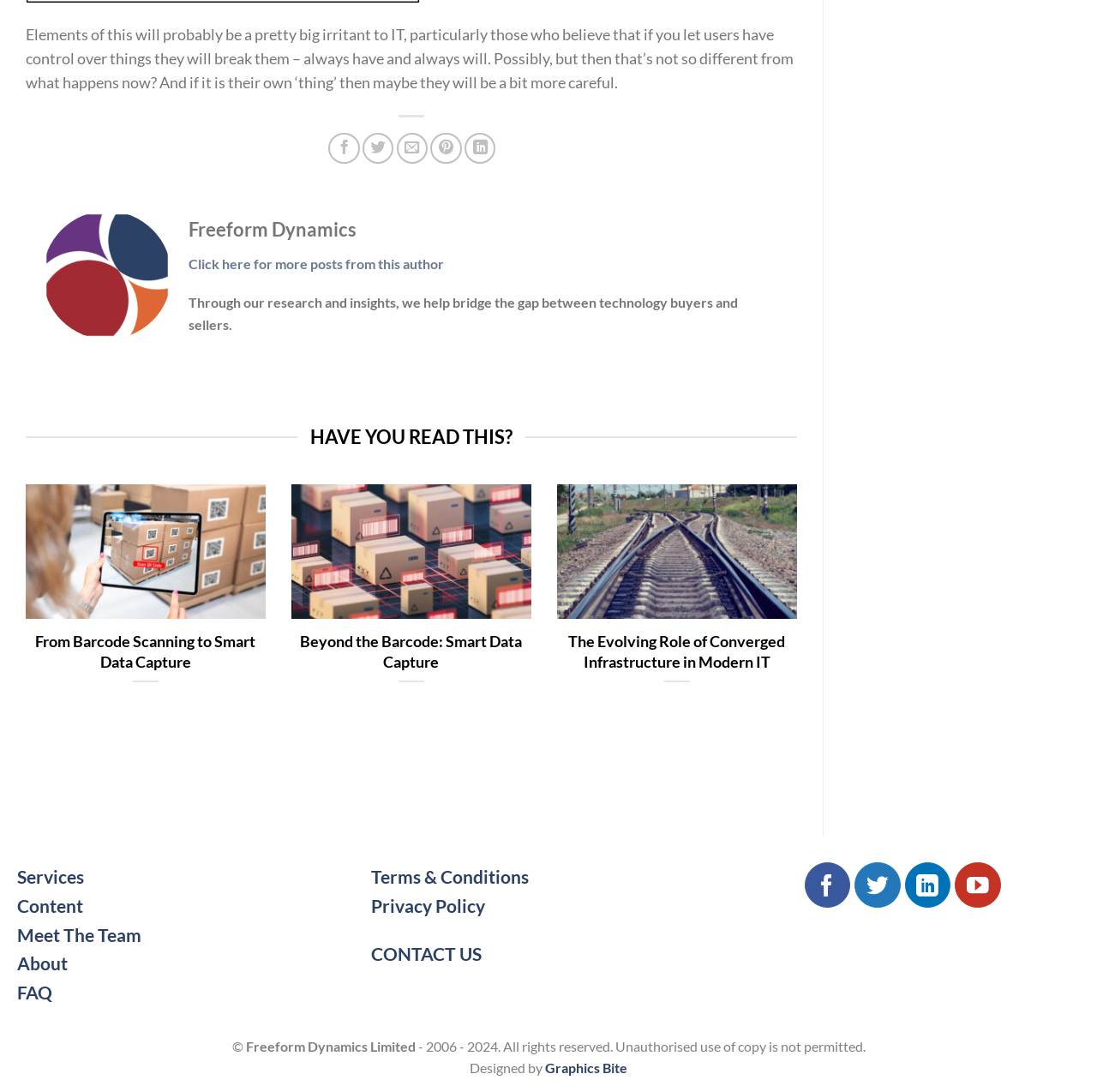What is the name of the company that designed the website?
Provide a short answer using one word or a brief phrase based on the image.

Graphics Bite